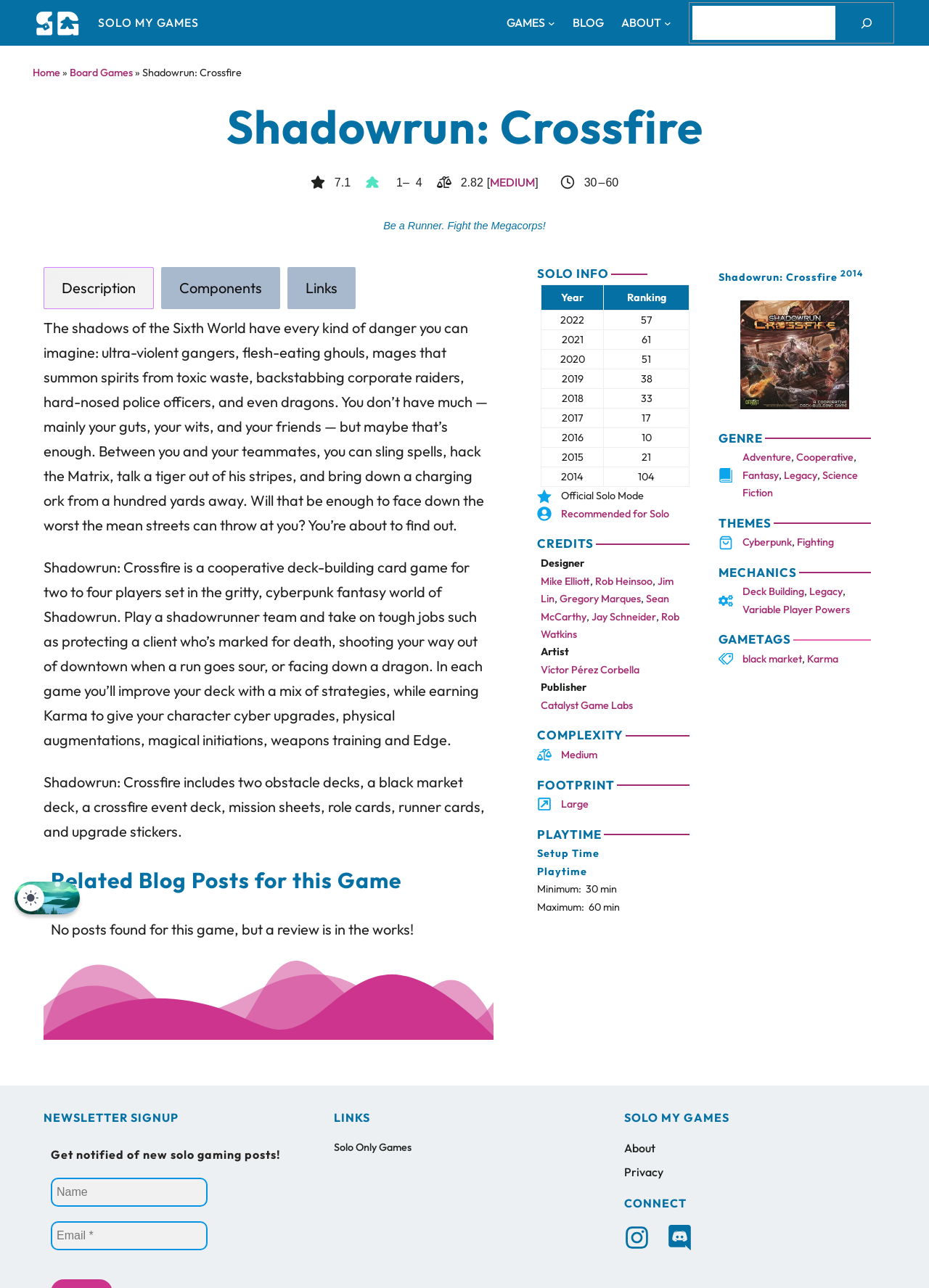Please mark the bounding box coordinates of the area that should be clicked to carry out the instruction: "Click on the 'SOLO MY GAMES' link".

[0.105, 0.012, 0.214, 0.023]